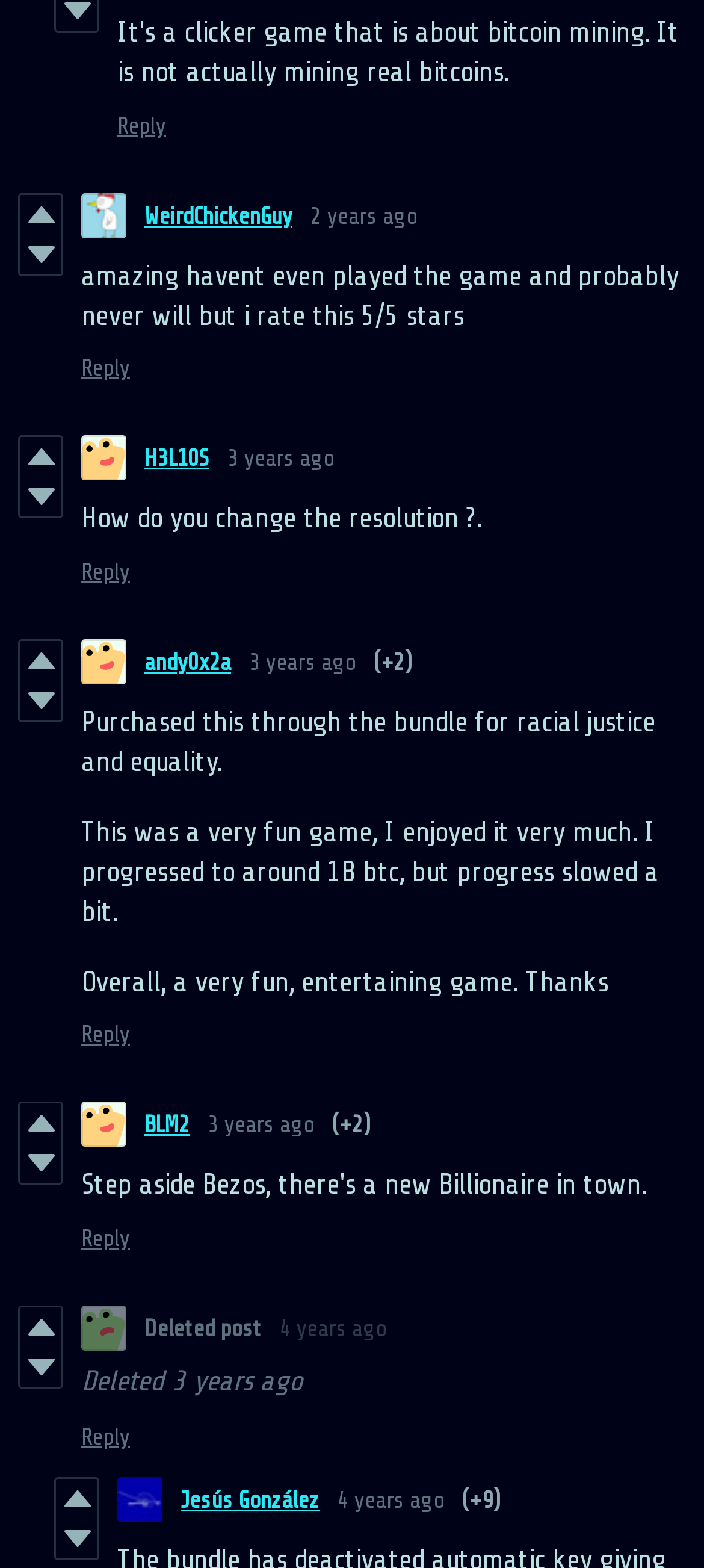Respond to the question below with a single word or phrase:
What is the status of the post by 'Jesús González'?

Deleted post